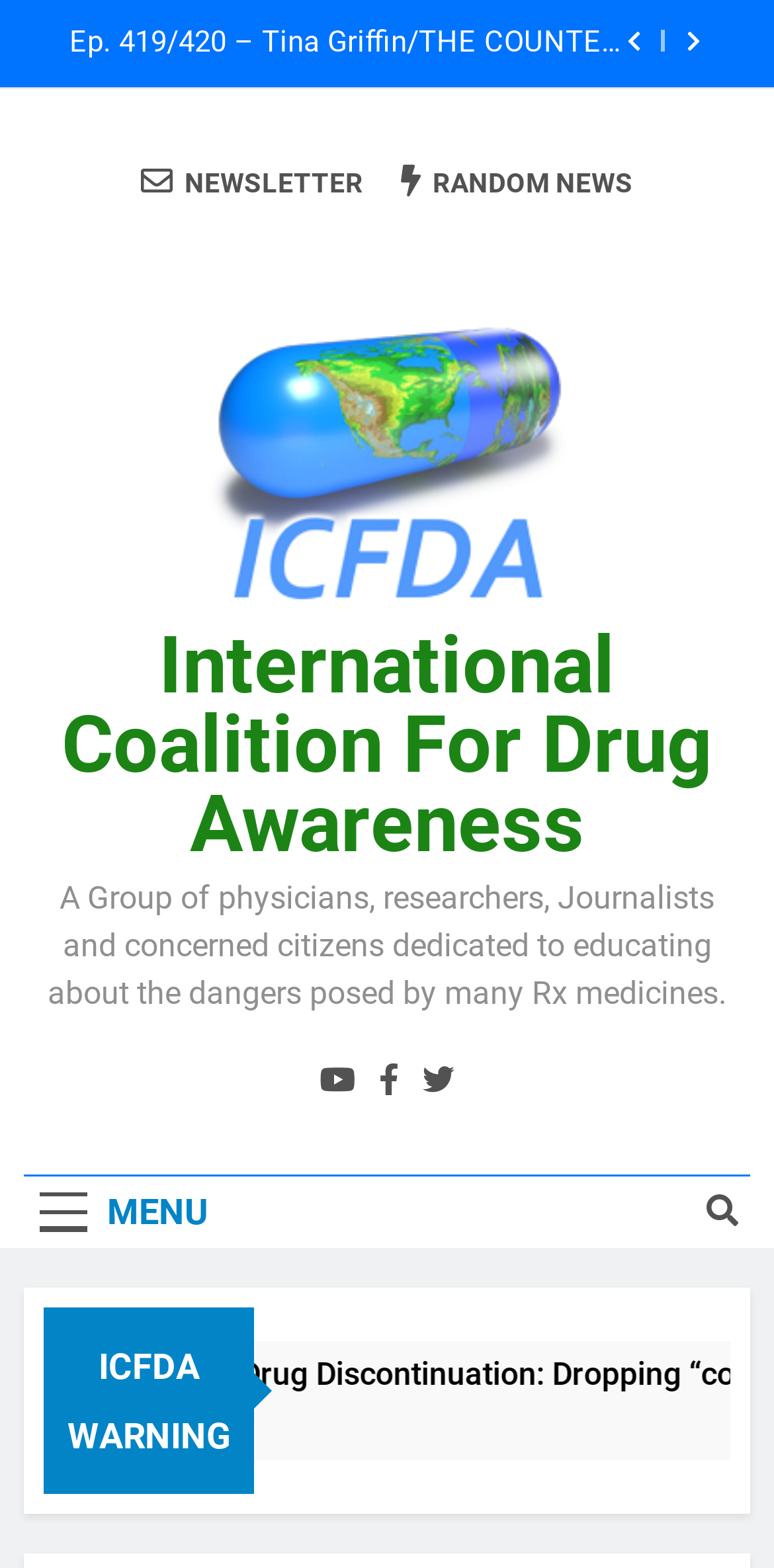Determine the bounding box coordinates of the section I need to click to execute the following instruction: "Open the International Coalition for Drug Awareness page". Provide the coordinates as four float numbers between 0 and 1, i.e., [left, top, right, bottom].

[0.244, 0.157, 0.756, 0.4]